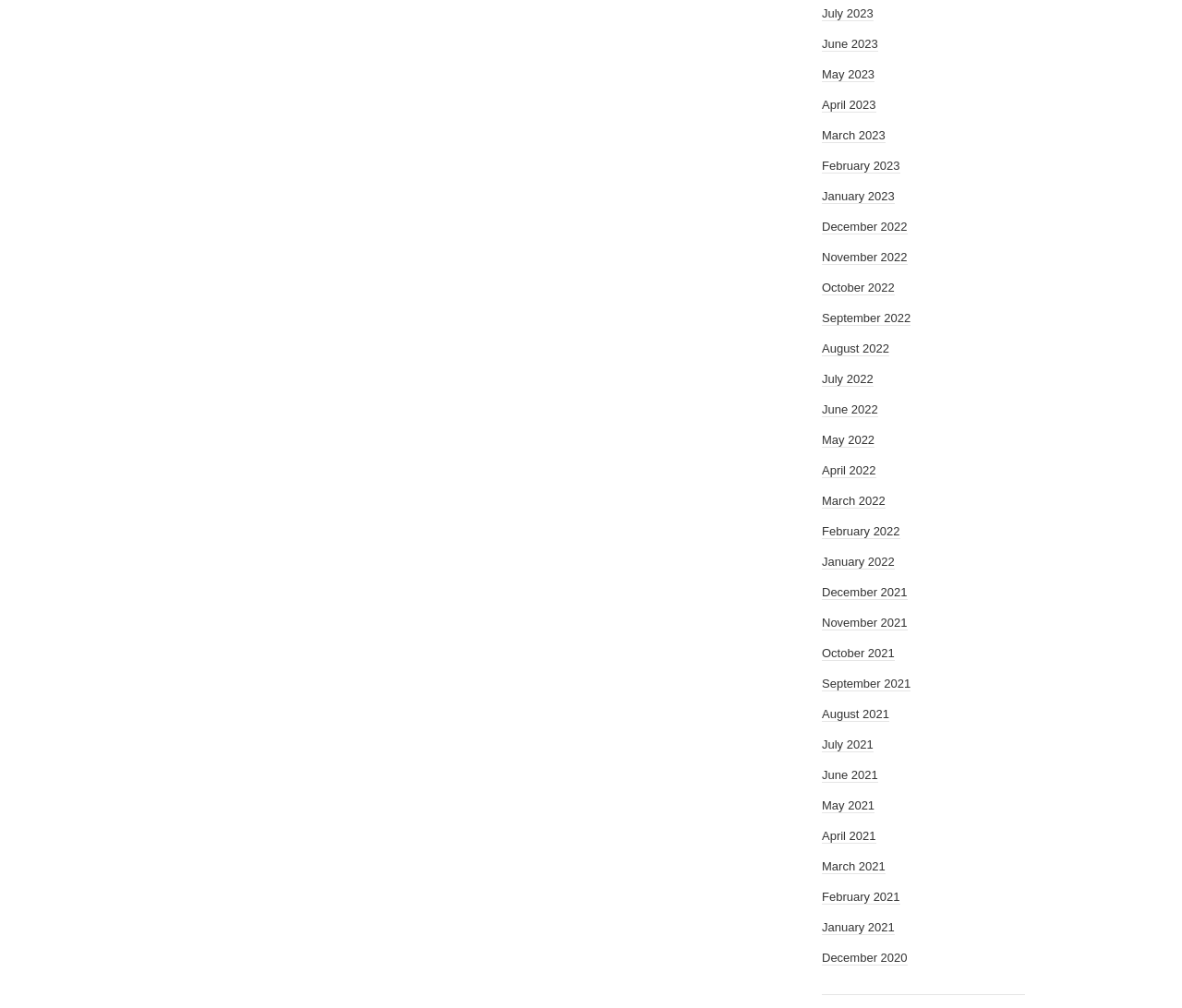Pinpoint the bounding box coordinates of the element that must be clicked to accomplish the following instruction: "Check December 2021". The coordinates should be in the format of four float numbers between 0 and 1, i.e., [left, top, right, bottom].

[0.695, 0.581, 0.768, 0.595]